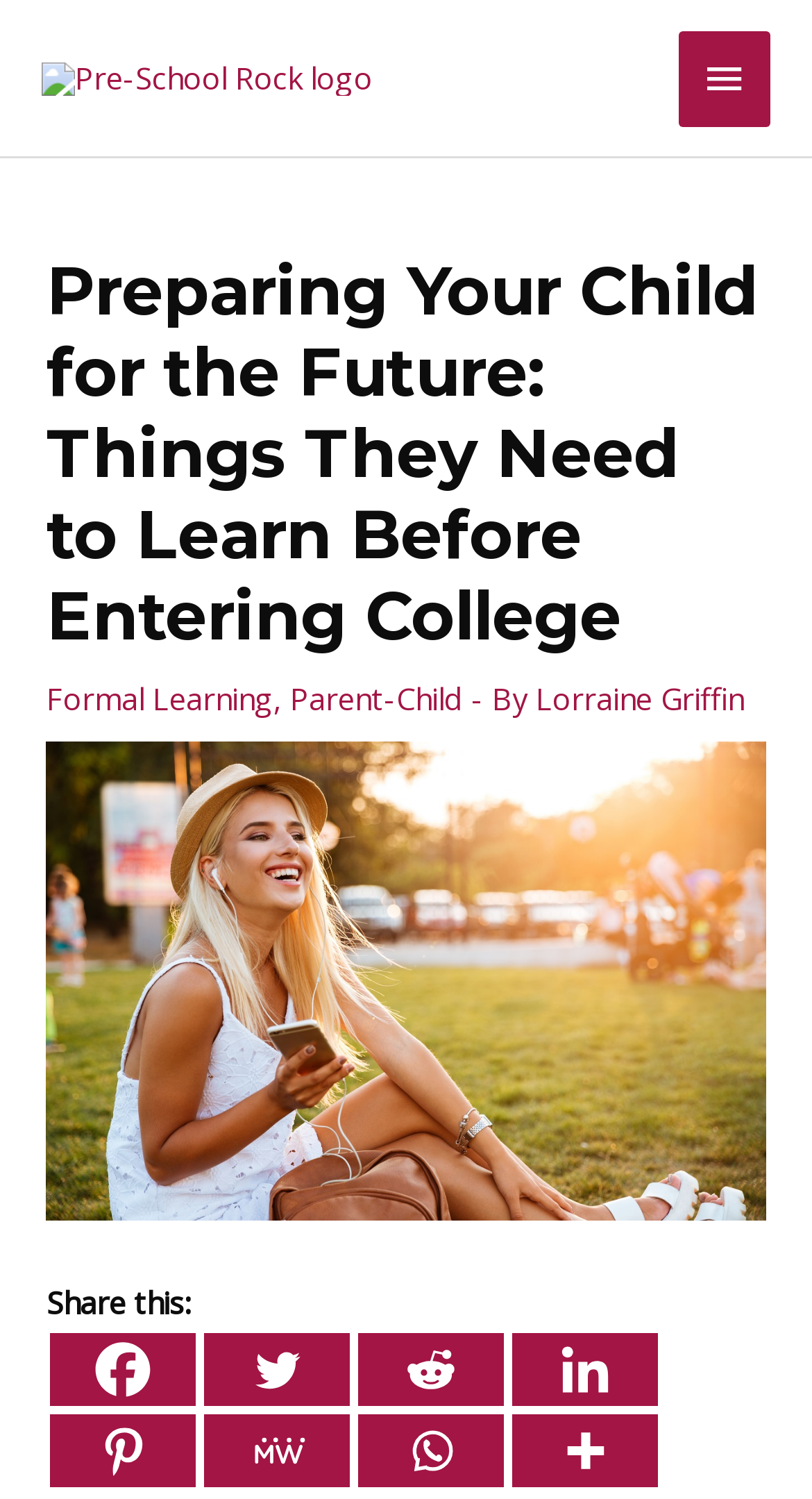Specify the bounding box coordinates of the element's area that should be clicked to execute the given instruction: "Read the article by Lorraine Griffin". The coordinates should be four float numbers between 0 and 1, i.e., [left, top, right, bottom].

[0.66, 0.452, 0.917, 0.479]